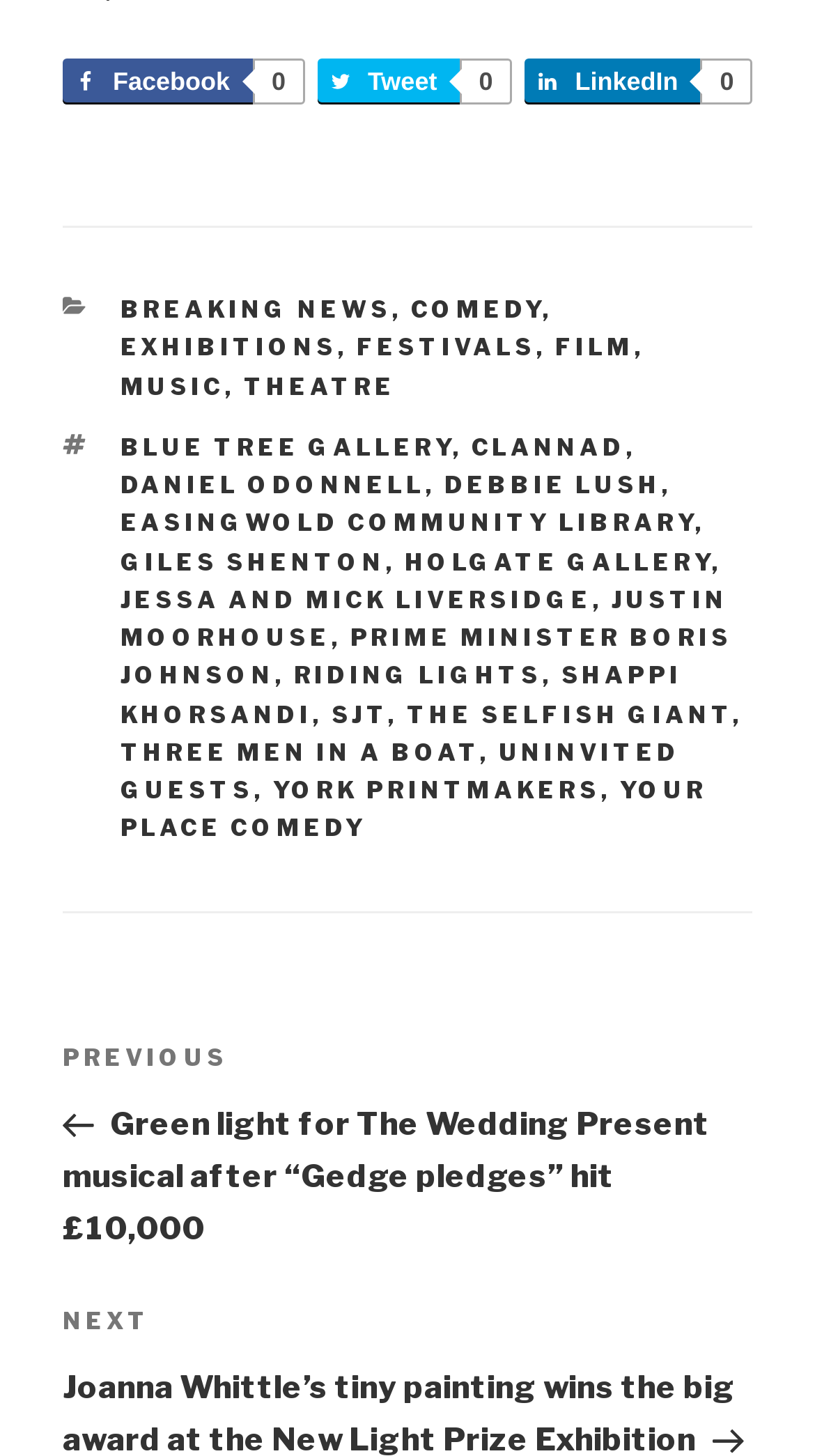Specify the bounding box coordinates (top-left x, top-left y, bottom-right x, bottom-right y) of the UI element in the screenshot that matches this description: Three Men In A Boat

[0.147, 0.507, 0.588, 0.527]